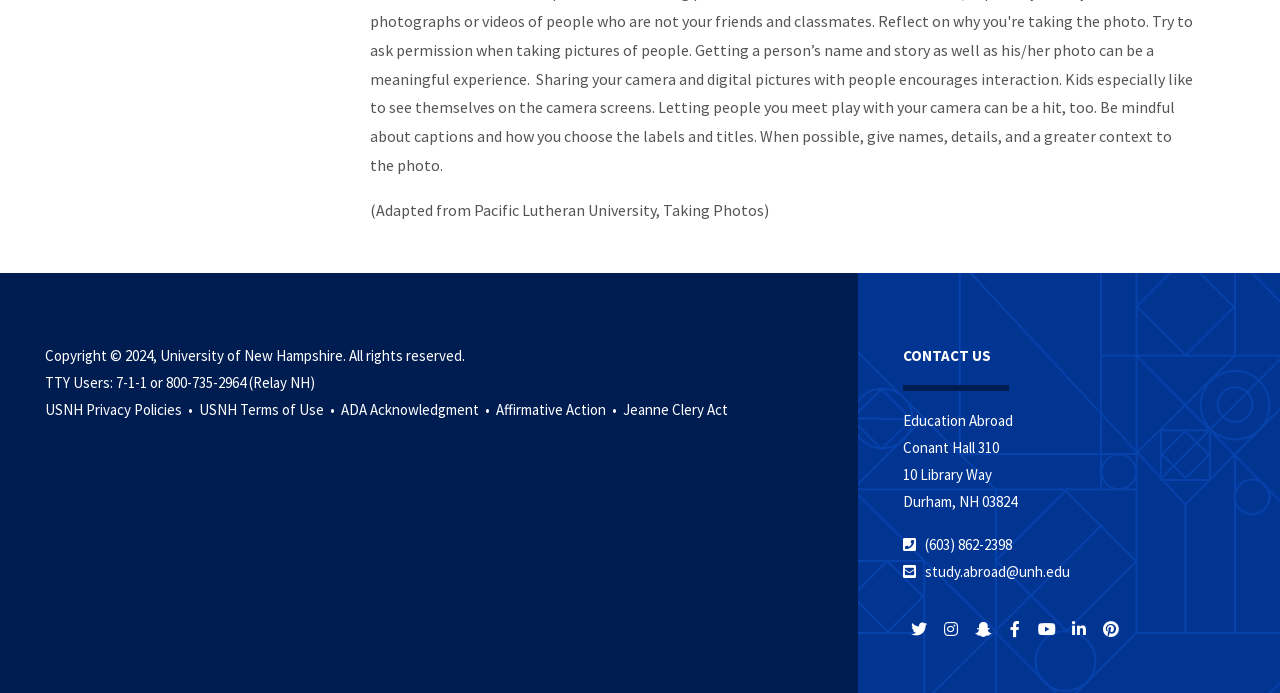What is the copyright year?
Carefully analyze the image and provide a thorough answer to the question.

The copyright year can be found at the bottom of the webpage, where it says 'Copyright © 2024, University of New Hampshire. All rights reserved.'